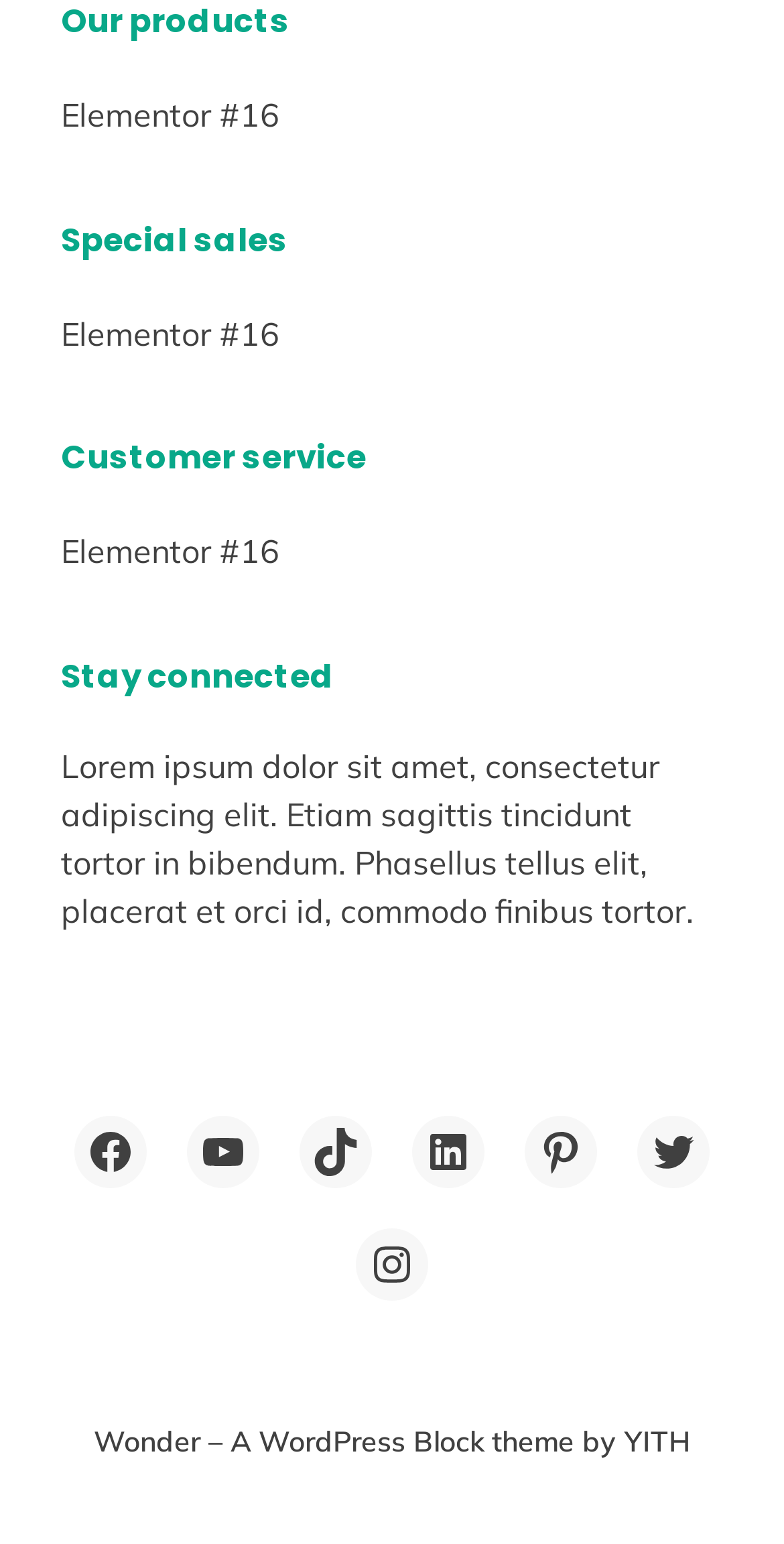Refer to the image and provide a thorough answer to this question:
How many links are there in the top section?

I counted the number of links in the top section of the webpage, which are three links with the text 'Elementor #16'.